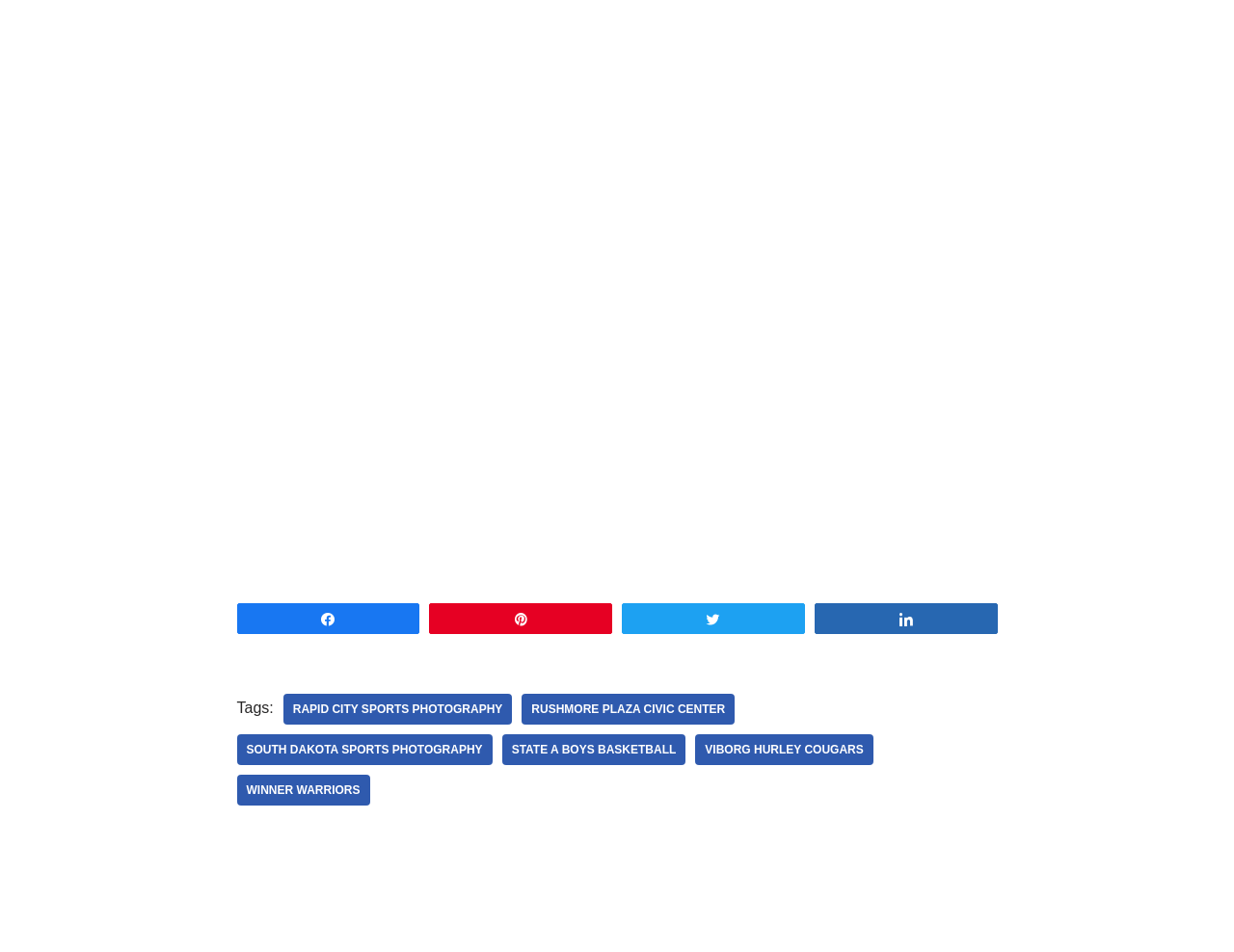Please provide the bounding box coordinate of the region that matches the element description: Viborg Hurley Cougars. Coordinates should be in the format (top-left x, top-left y, bottom-right x, bottom-right y) and all values should be between 0 and 1.

[0.564, 0.771, 0.708, 0.804]